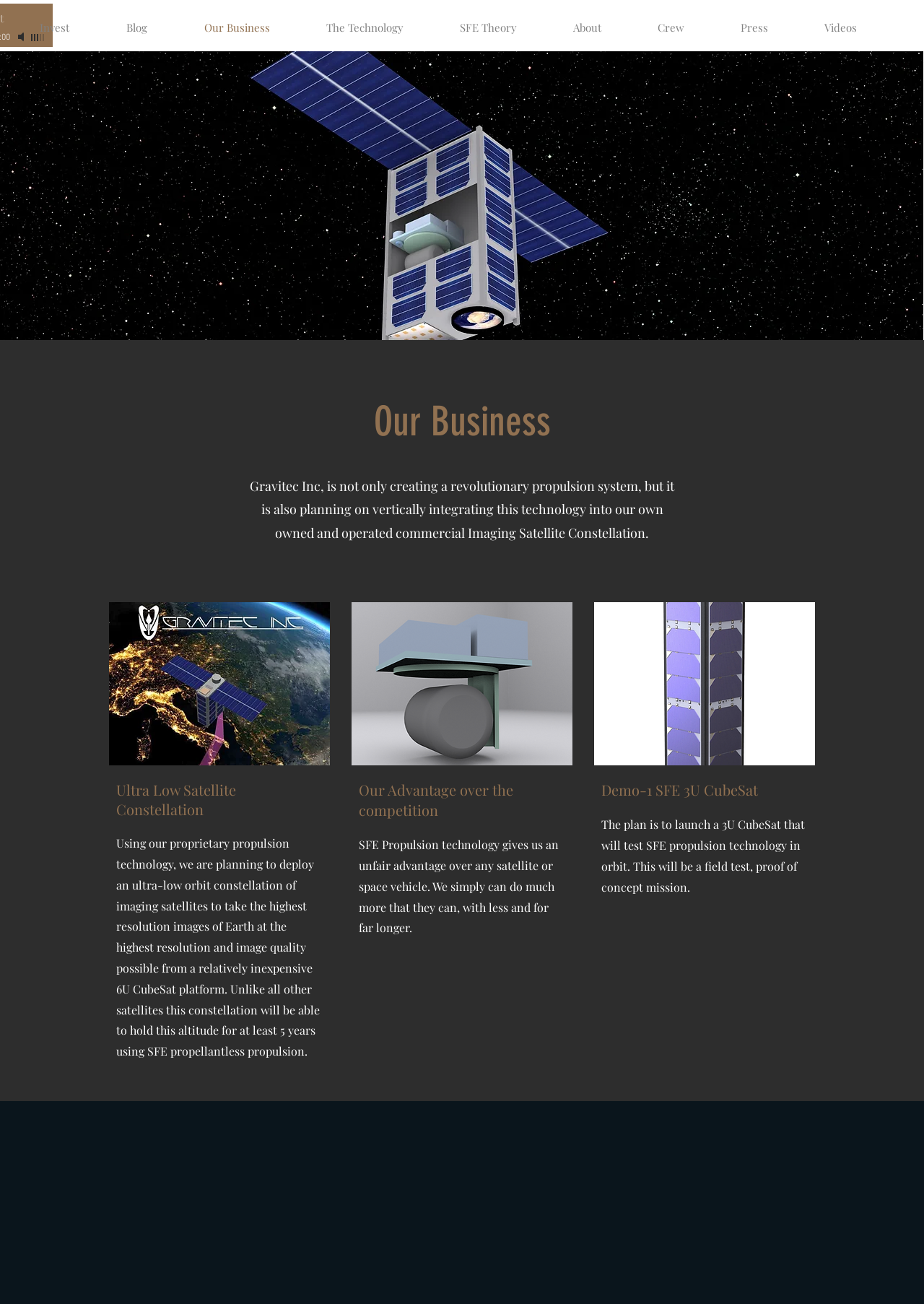Offer a thorough description of the webpage.

The webpage is about Gravitec Inc's business, featuring a navigation menu at the top with links to "Invest", "Blog", "Our Business", "The Technology", "SFE Theory", "About", "Crew", "Press", and "Videos". Below the navigation menu, there is a mute button and a horizontal slider for volume control.

The main content area features a large image of "Gravitec Flyby 2022 1b.jpg" at the top, followed by a heading "Our Business" and a paragraph of text describing Gravitec Inc's revolutionary propulsion system and plans for a commercial imaging satellite constellation.

Below this, there is a region dedicated to "Our Business" with a link to an image "6U CubeSat Imaging 1c.jpg" and a heading "Ultra Low Satellite Constellation". The text explains how Gravitec Inc plans to deploy an ultra-low orbit constellation of imaging satellites using their proprietary propulsion technology.

Further down, there is a section with a heading "Our Advantage over the competition" and a paragraph of text highlighting the benefits of SFE Propulsion technology. This section also features an image "3rd gen sfe cubesat thruster design 1.png".

The final section has a heading "Demo-1 SFE 3U CubeSat" and a paragraph of text describing the plan to launch a 3U CubeSat to test SFE propulsion technology in orbit. This section also features an image "3u Cubesat.png".